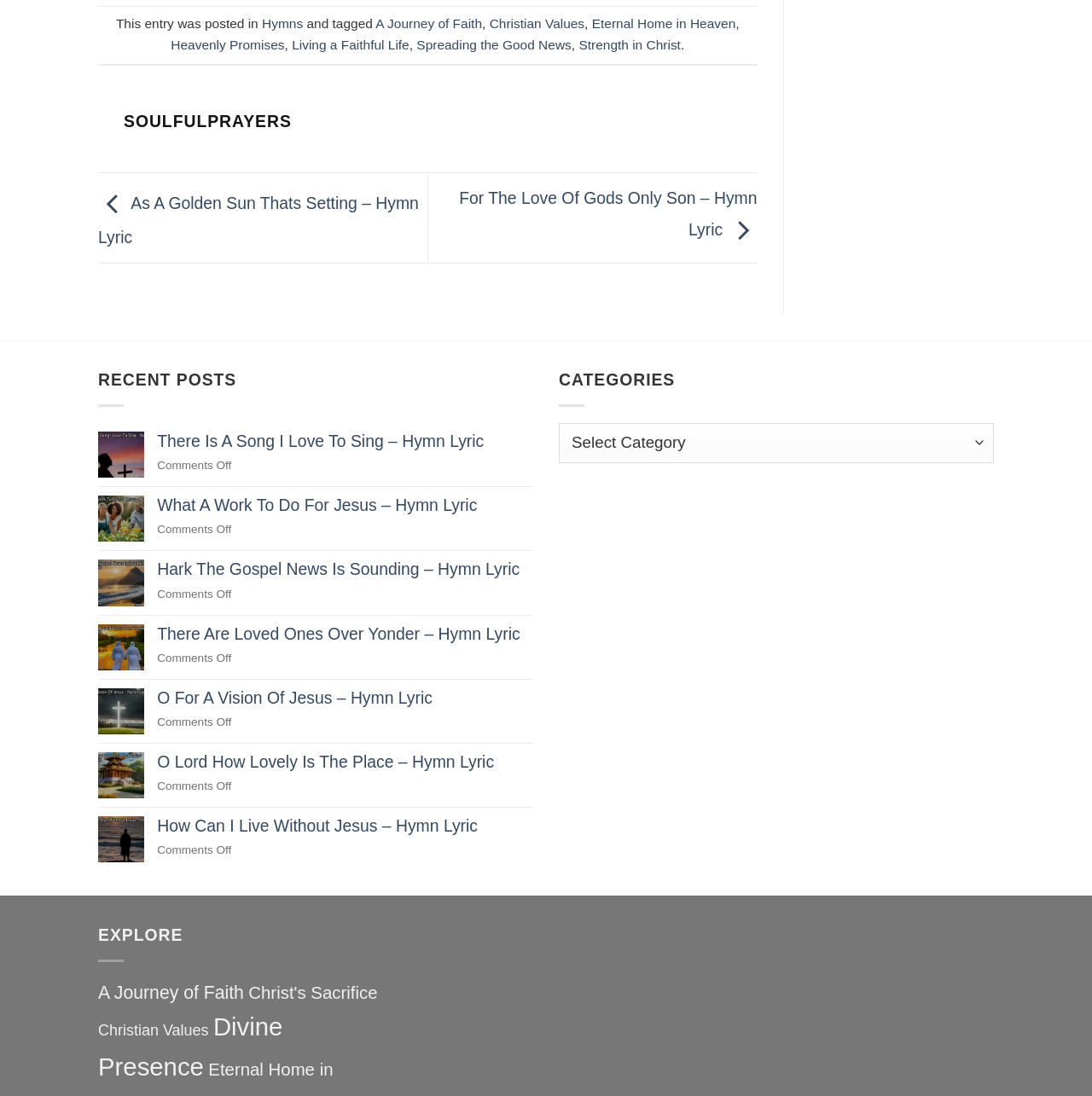Identify the bounding box coordinates for the region to click in order to carry out this instruction: "Browse the 'Business' category". Provide the coordinates using four float numbers between 0 and 1, formatted as [left, top, right, bottom].

None